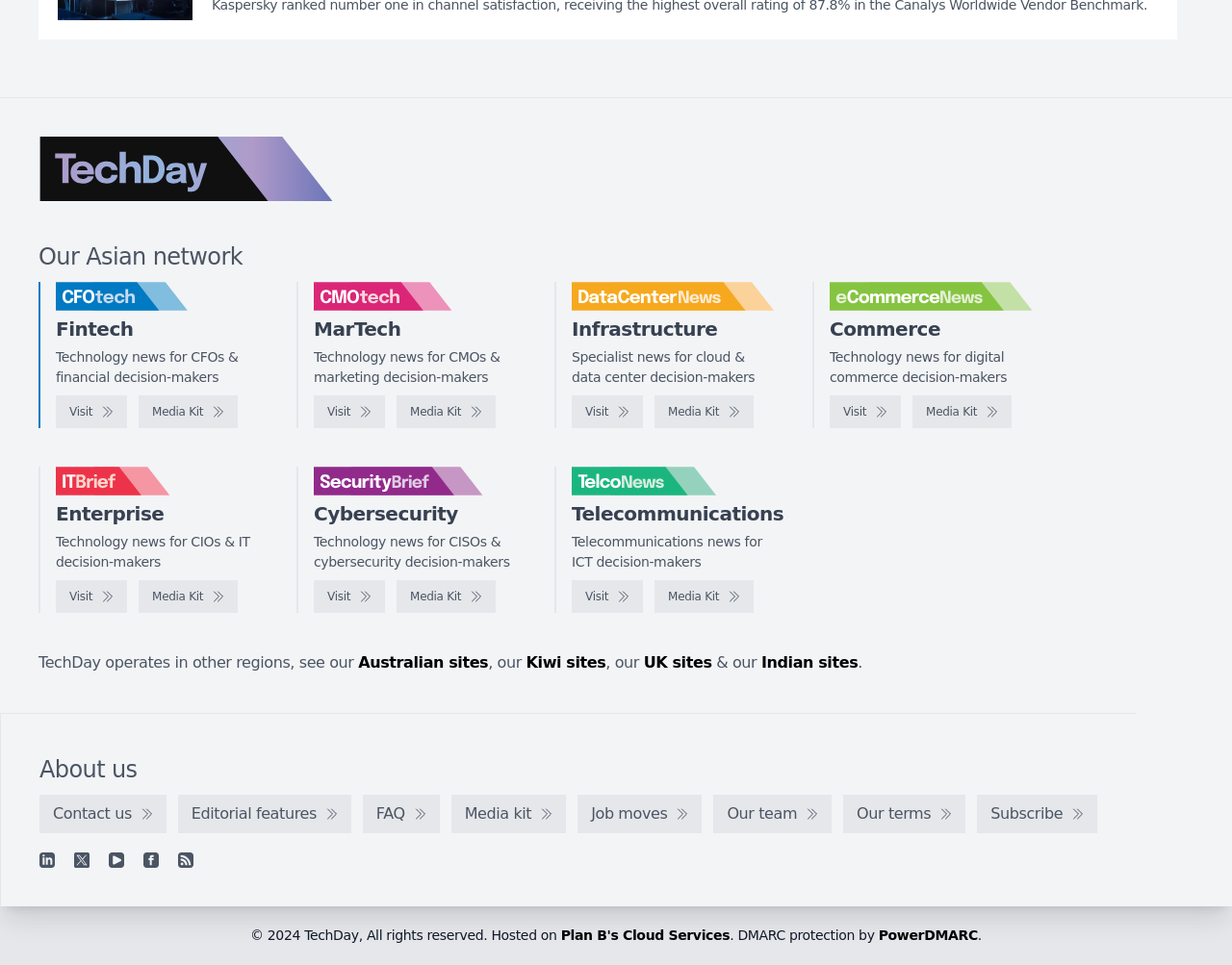Identify the bounding box coordinates of the specific part of the webpage to click to complete this instruction: "View Media Kit of CMOtech".

[0.322, 0.41, 0.402, 0.444]